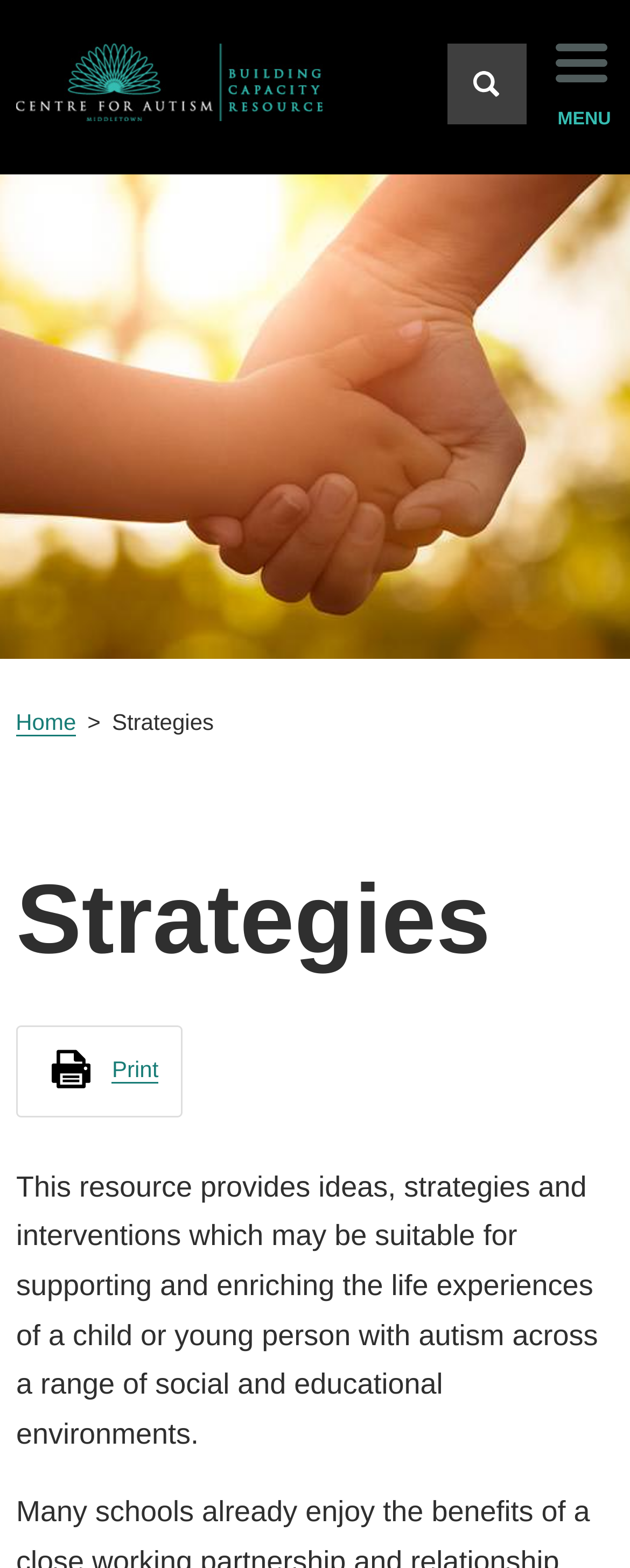Describe in detail what you see on the webpage.

The webpage is about strategies and resources for supporting children and young people with autism. At the top left corner, there is a logo of Middletown Centre for Autism Capacity Resource, which is a clickable link. Next to the logo, there is a search form link and a menu link. The menu link, when clicked, reveals a list of options including "Home", "Background", "Strategies", "Case Studies", "Resources", and "Home Website".

Below the menu, there is a heading that reads "Strategies" in a prominent font size. Underneath the heading, there is a paragraph of text that summarizes the purpose of the resource, which is to provide ideas, strategies, and interventions for supporting children and young people with autism across various social and educational environments.

On the top right corner, there is a "Print" link. At the very top of the page, there is a navigation bar with links to "Home", "Background", "Strategies", "Case Studies", "Resources", and "Home Website". A "Close menu" button is located at the top right corner, which is used to close the menu when it is opened.